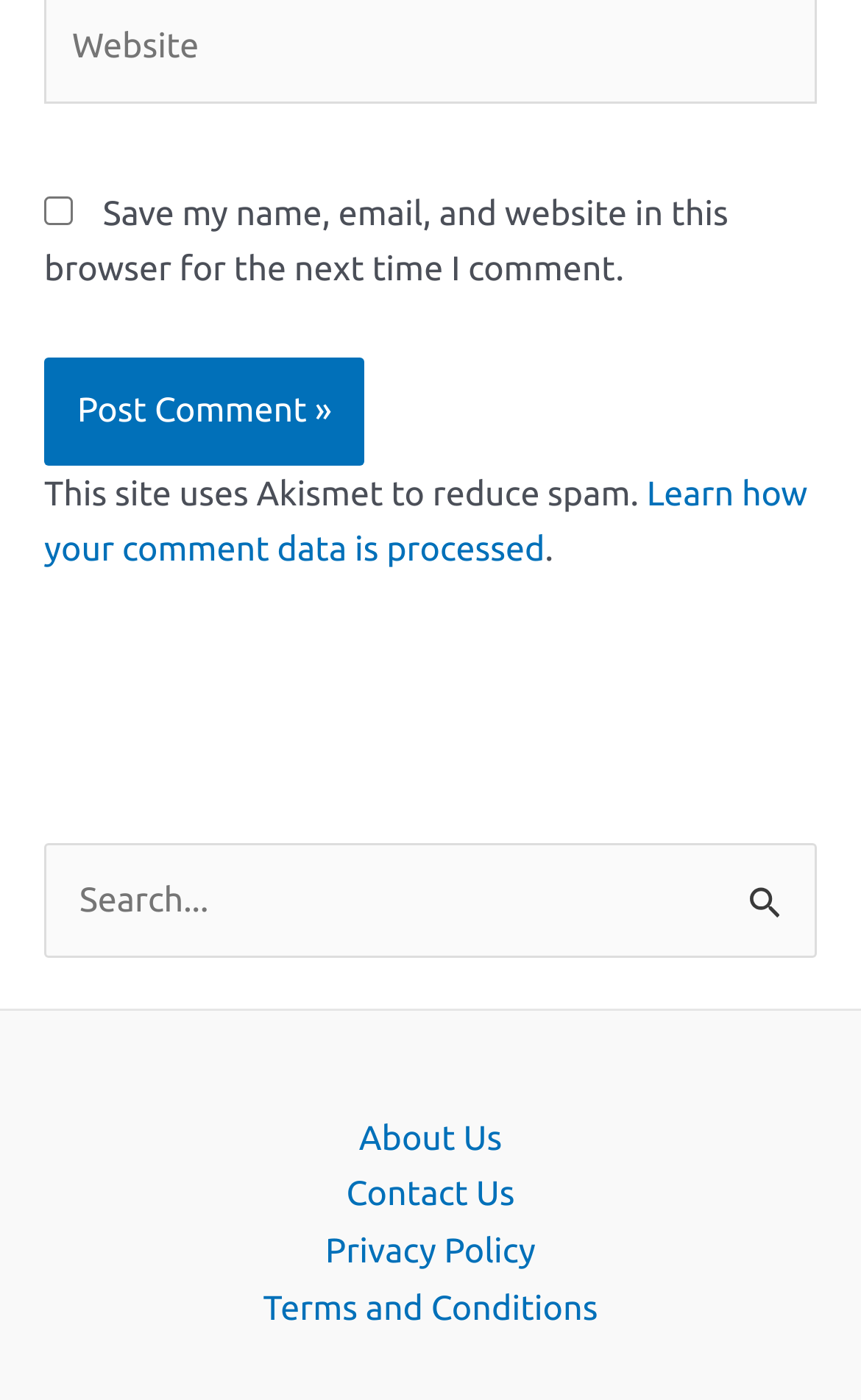Determine the bounding box coordinates for the area you should click to complete the following instruction: "Check the checkbox to save your name and email".

[0.051, 0.14, 0.085, 0.16]